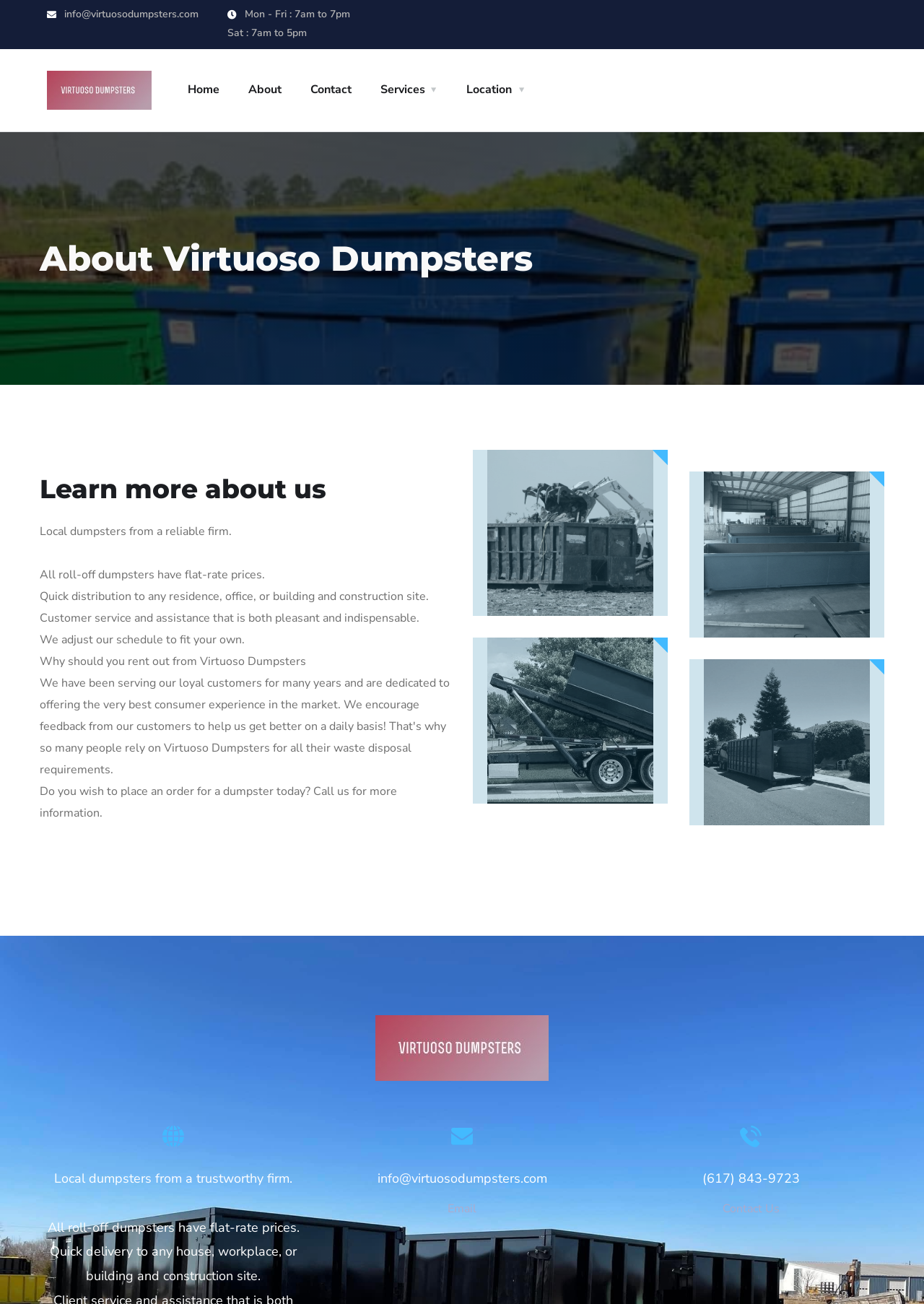Describe the webpage meticulously, covering all significant aspects.

The webpage is about Virtuoso Dumpsters, a dumpster rental service. At the top left, there is a link to the company's email address, "info@virtuosodumpsters.com", and next to it, there are two lines of text displaying the company's business hours. Below these, there is a logo of Virtuoso Dumpsters, which is also a link to the company's homepage.

The main content of the webpage is divided into two sections. The first section has a heading "About Virtuoso Dumpsters" and describes the company's services, including the provision of local dumpsters, flat-rate prices, quick delivery, and customer service. There are five paragraphs of text in this section, each highlighting a different aspect of the company's services.

The second section is located below the first section and has a heading "Learn more about us". This section appears to be a repetition of the first section, with similar text and headings.

On the right side of the webpage, there are six links to different pages, including "Home", "About", "Contact", "Services", and "Location". Each link has an icon next to it.

There are four images on the webpage, two of which are located below the main content and appear to be decorative. The other two images are located at the bottom of the webpage, one of which is a logo of Virtuoso Dumpsters, and the other is a small icon.

At the bottom of the webpage, there is a section with contact information, including an email address, a phone number, and a heading "Contact Us". There is also a small icon with a link to an unknown destination.